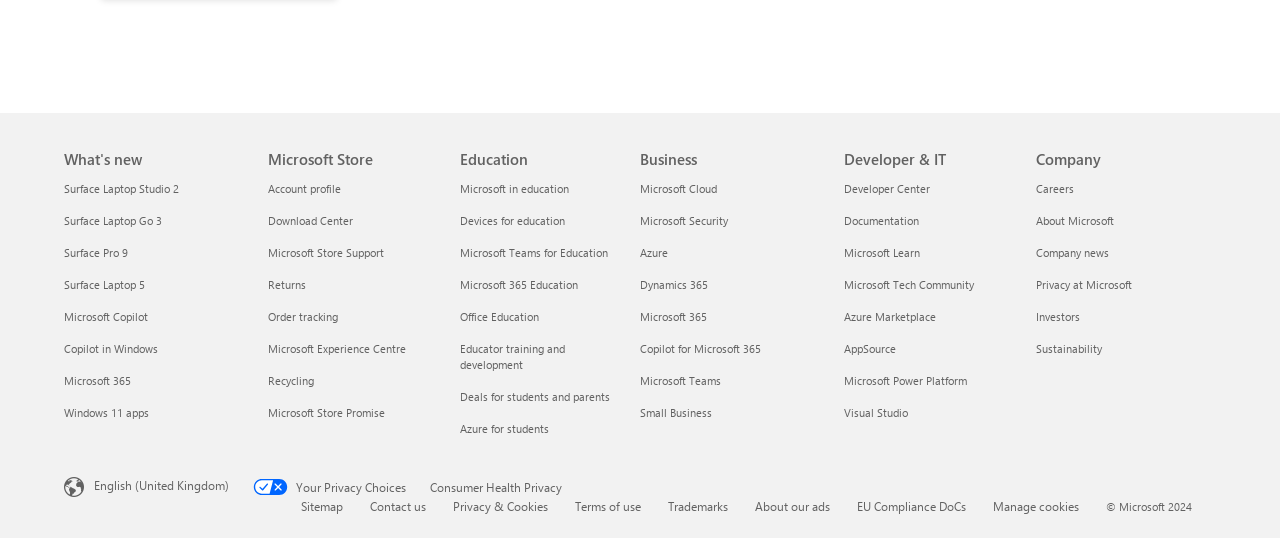What are the categories in the footer?
Using the image as a reference, deliver a detailed and thorough answer to the question.

By examining the footer section of the webpage, we can see that there are six categories: 'What's new', 'Microsoft Store', 'Education', 'Business', 'Developer & IT', and 'Company'. These categories are represented by headings and contain links to related topics.